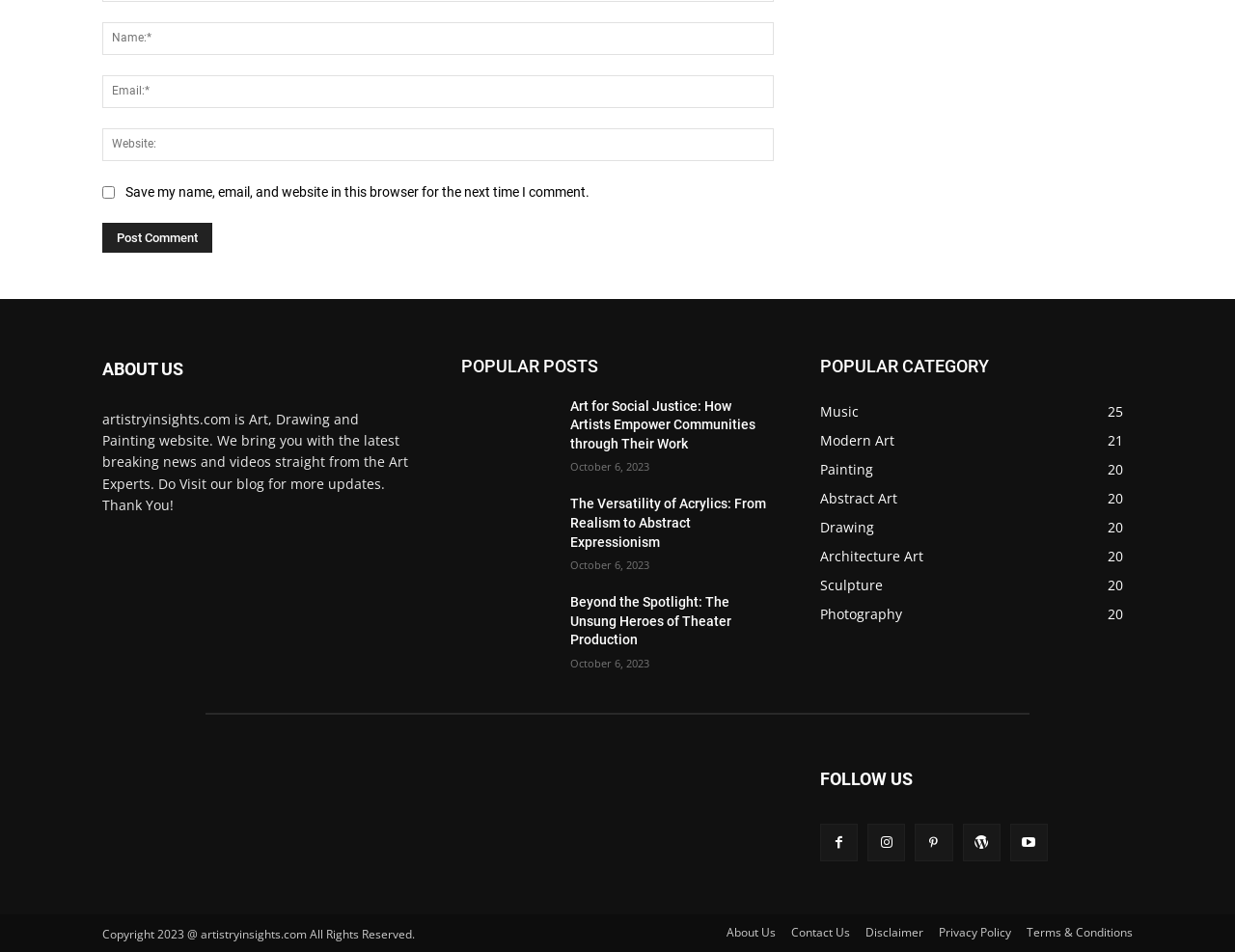Answer the following query concisely with a single word or phrase:
How many popular categories are listed on the webpage?

7